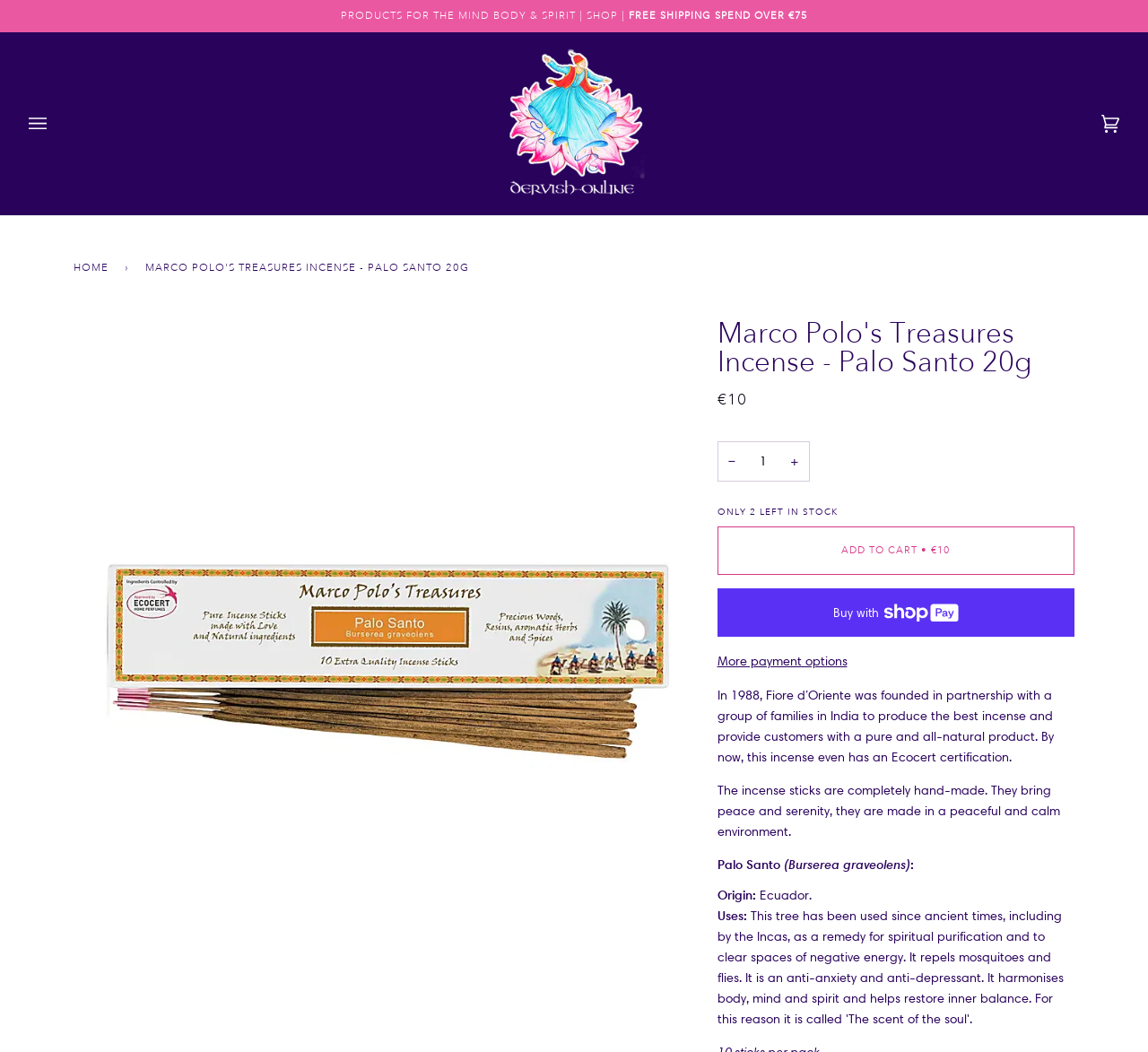Utilize the information from the image to answer the question in detail:
How many items are left in stock?

I found the answer by looking at the StaticText elements with the text 'ONLY' and '2' which are located near the 'ADD TO CART' button, indicating that there are only 2 items left in stock.